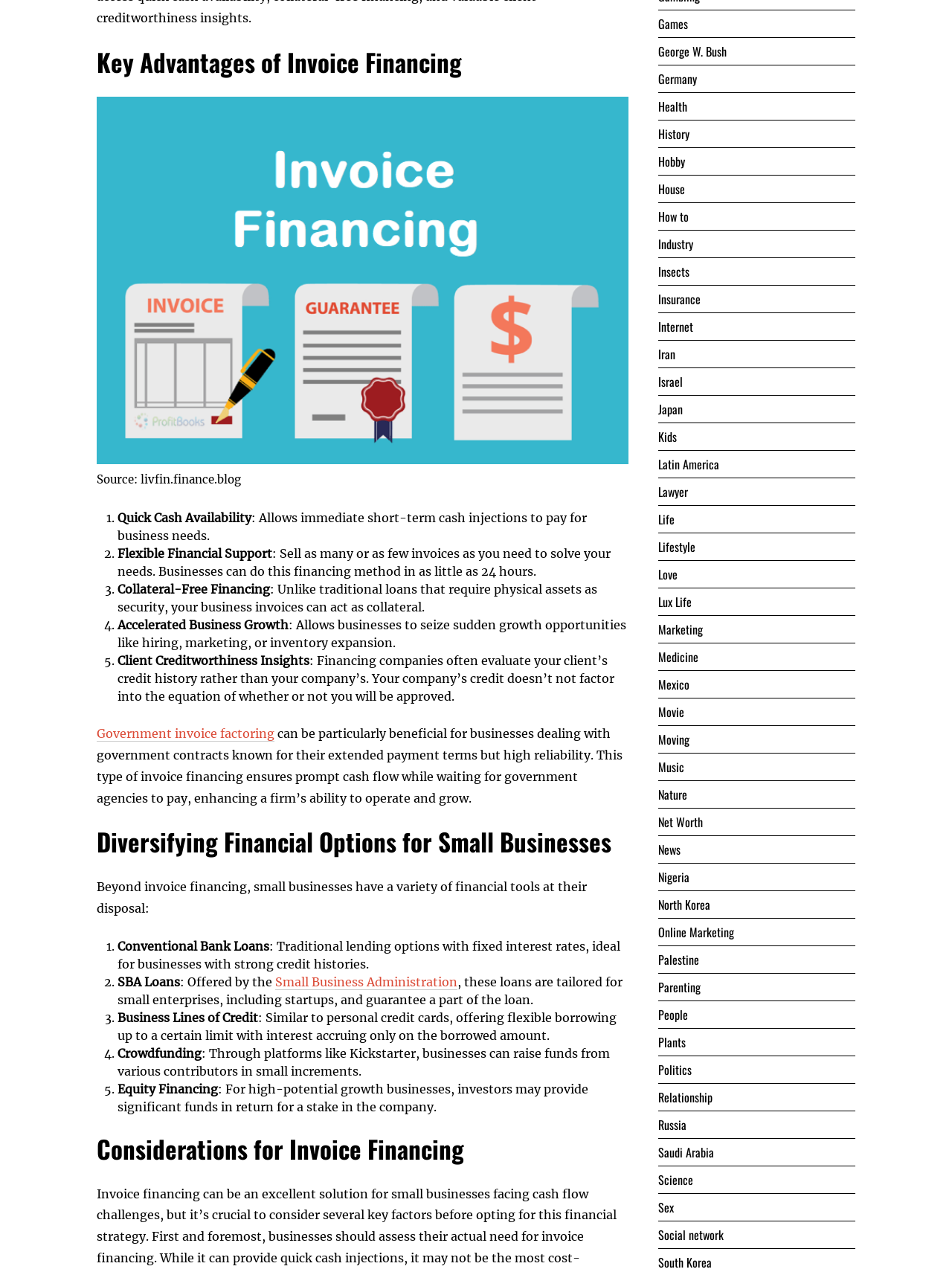Please determine the bounding box coordinates of the element to click in order to execute the following instruction: "Read about 'Key Advantages of Invoice Financing'". The coordinates should be four float numbers between 0 and 1, specified as [left, top, right, bottom].

[0.102, 0.037, 0.66, 0.062]